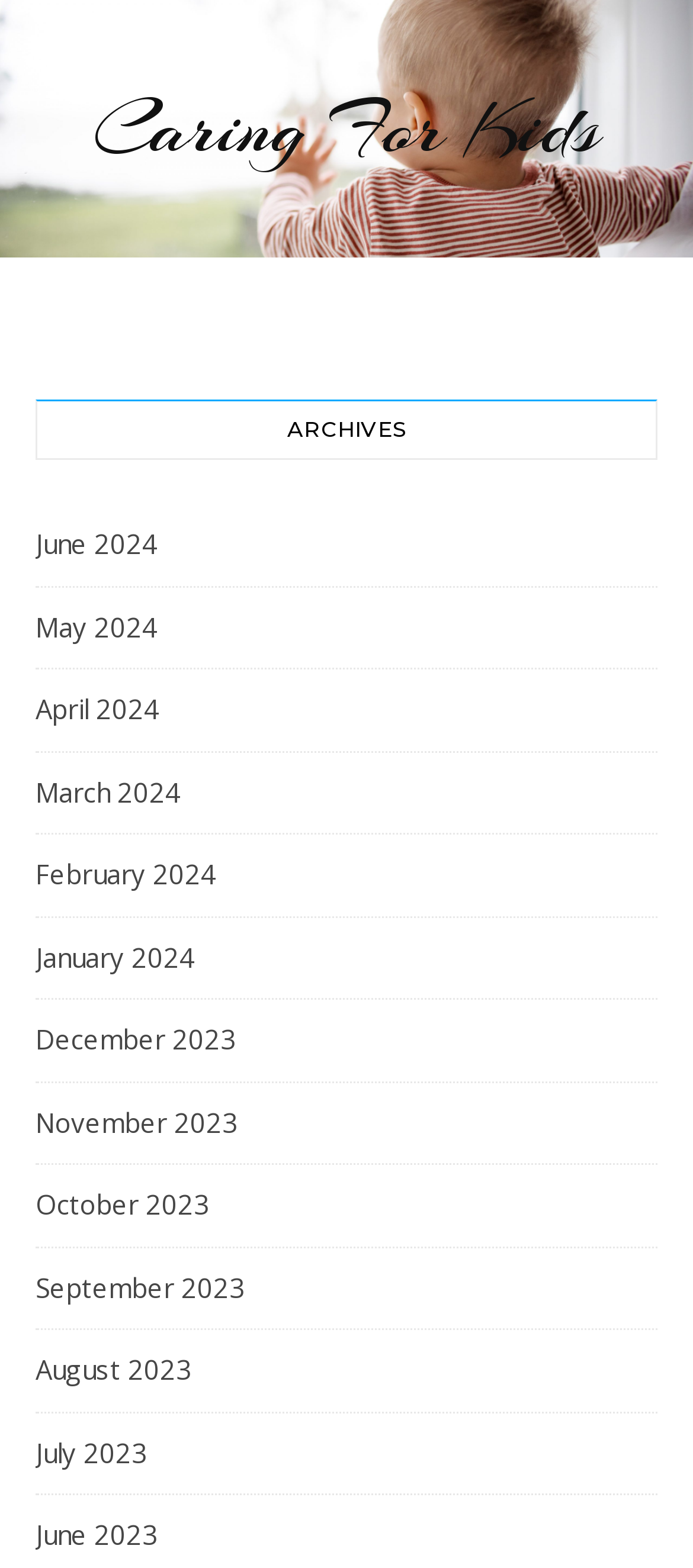What is the name of the website?
Using the image, provide a concise answer in one word or a short phrase.

Caring For Kids